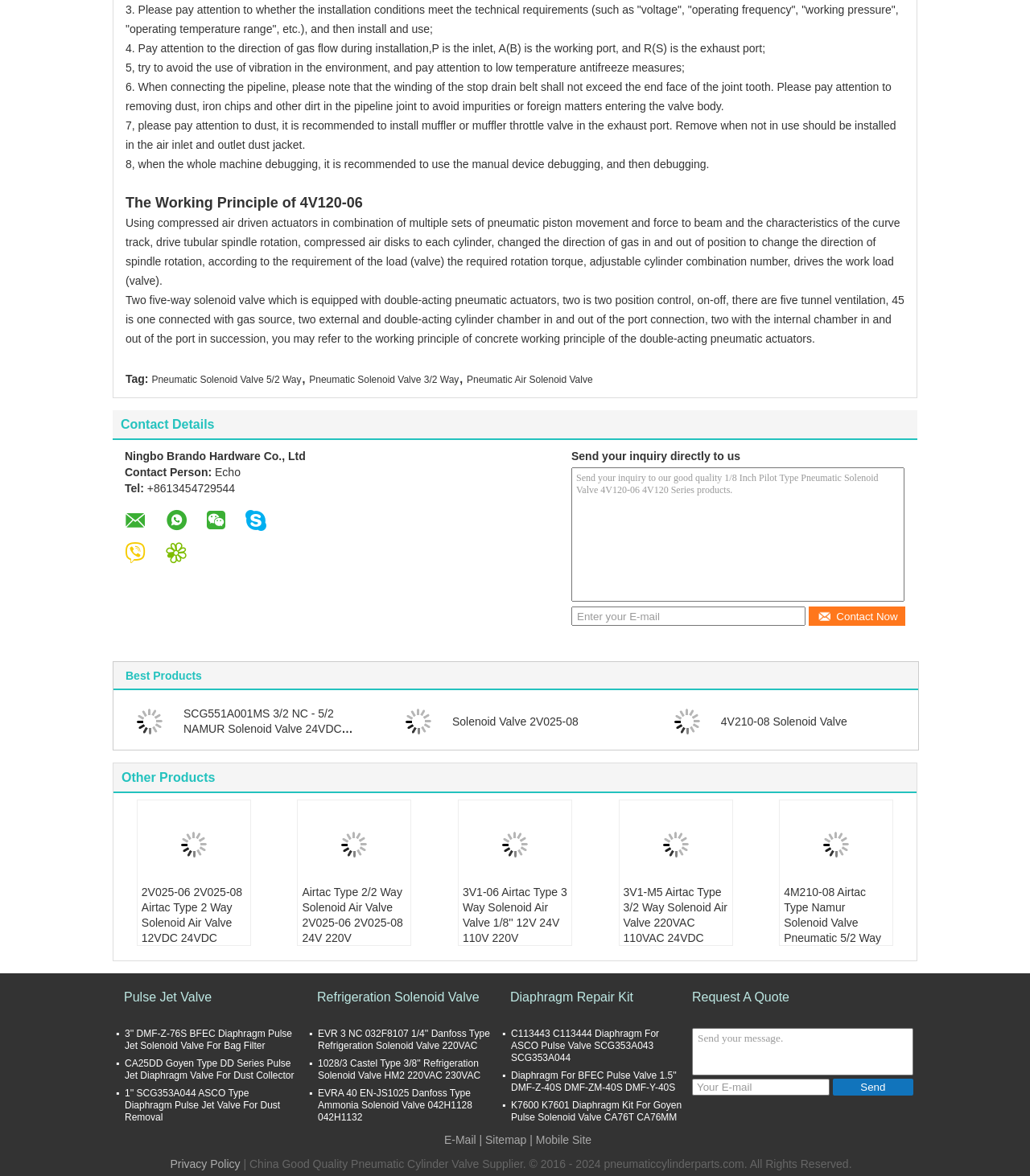What is the function of the 4V120-06?
Based on the image, respond with a single word or phrase.

To drive tubular spindle rotation